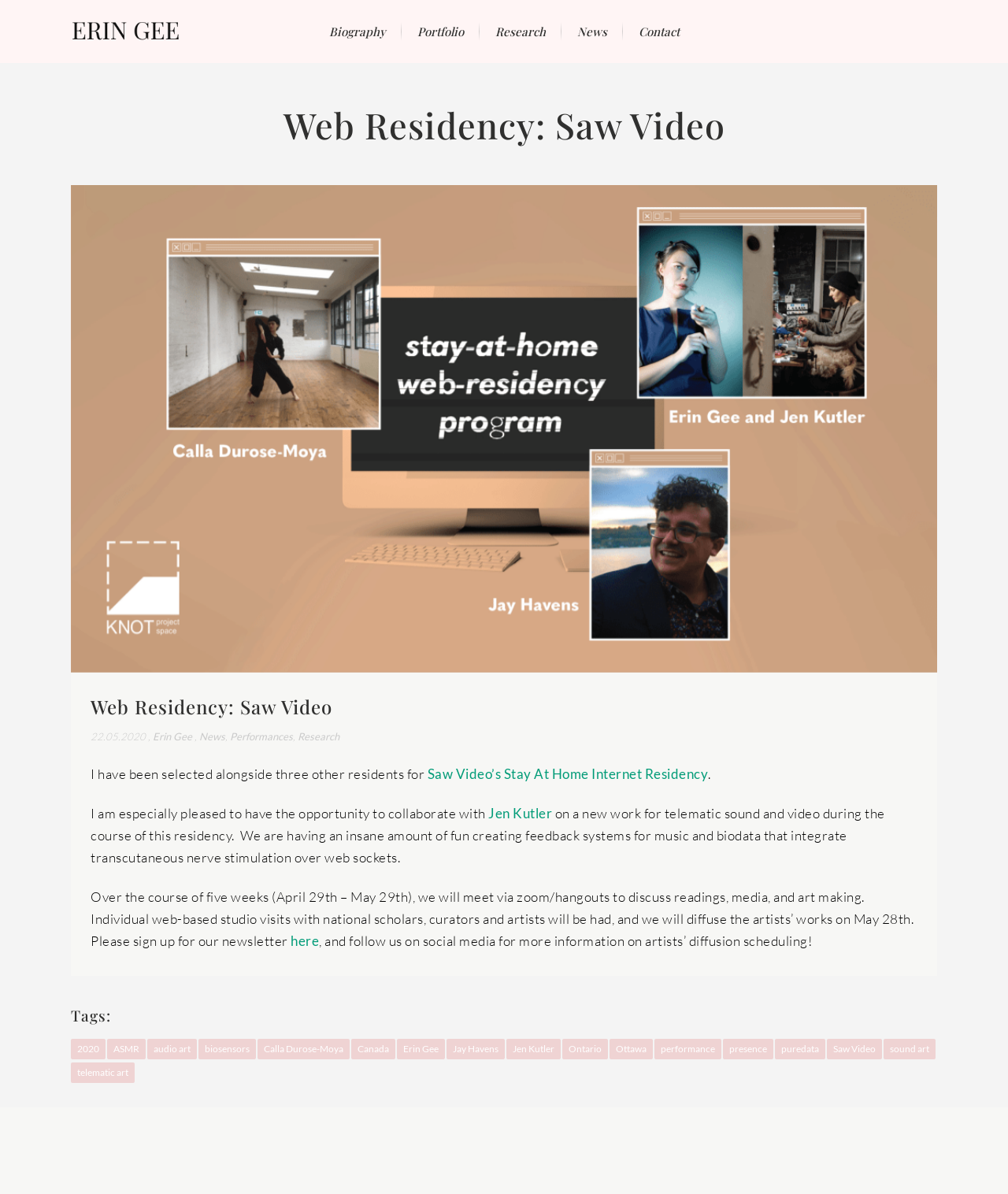Offer a detailed account of what is visible on the webpage.

This webpage is about Erin Gee, an artist who has been selected for Saw Video's Stay At Home Internet Residency. At the top of the page, there are four identical logo images aligned horizontally. Below the logos, there are five navigation links: "Biography", "Portfolio", "Research", "News", and "Contact". 

The main content of the page is divided into two sections. The first section has a heading "Web Residency: Saw Video" and a subheading with the date "22.05.2020". The text describes Erin Gee's collaboration with Jen Kutler on a new work for telematic sound and video during the residency. There are also links to "Saw Video's Stay At Home Internet Residency", "Erin Gee", "News", "Performances", and "Research" scattered throughout the text.

The second section has a heading "Tags:" followed by a list of 15 tags, including "2020", "ASMR", "audio art", and "Saw Video". Each tag is a link.

Below the tags section, there is a content info section with a heading "Agenda" that lists four upcoming events, including a panel discussion, a music commission premiere, and an online commission. There are also six social media links and a copyright notice at the bottom of the page.